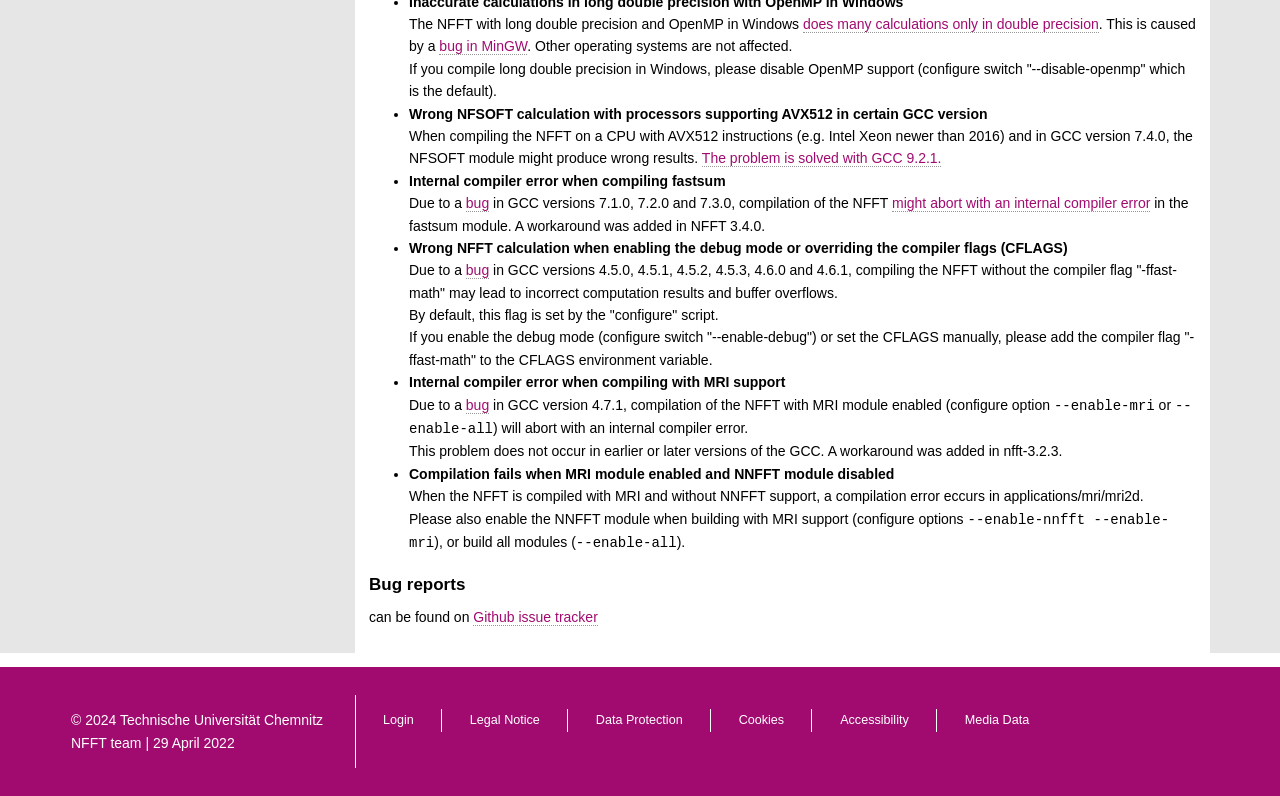What is the default compiler flag set by the 'configure' script?
From the image, respond with a single word or phrase.

-ffast-math